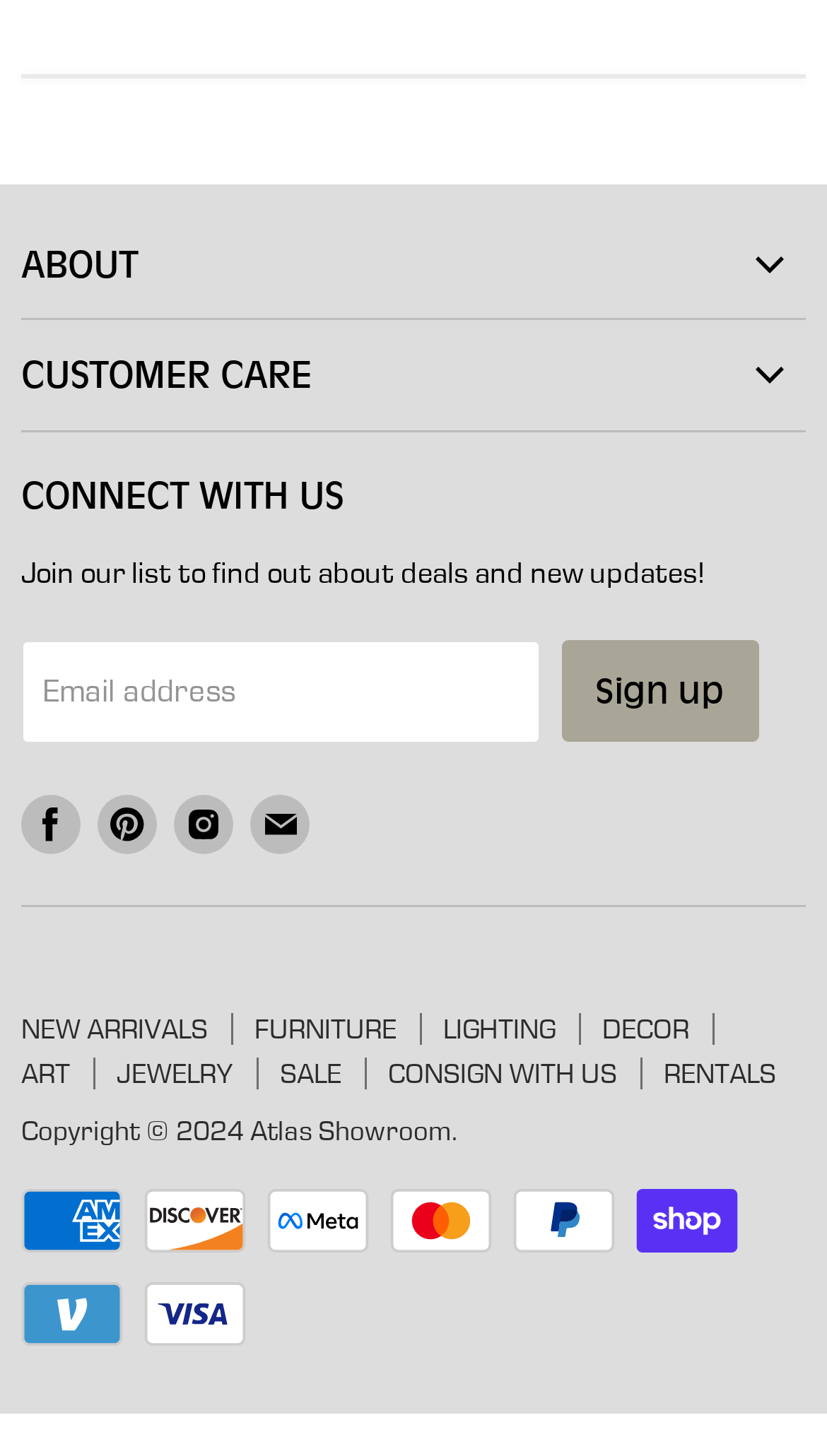Answer the question with a single word or phrase: 
What are the categories of products available at Atlas Showroom?

NEW ARRIVALS, FURNITURE, LIGHTING, DECOR, ART, JEWELRY, SALE, CONSIGN WITH US, RENTALS